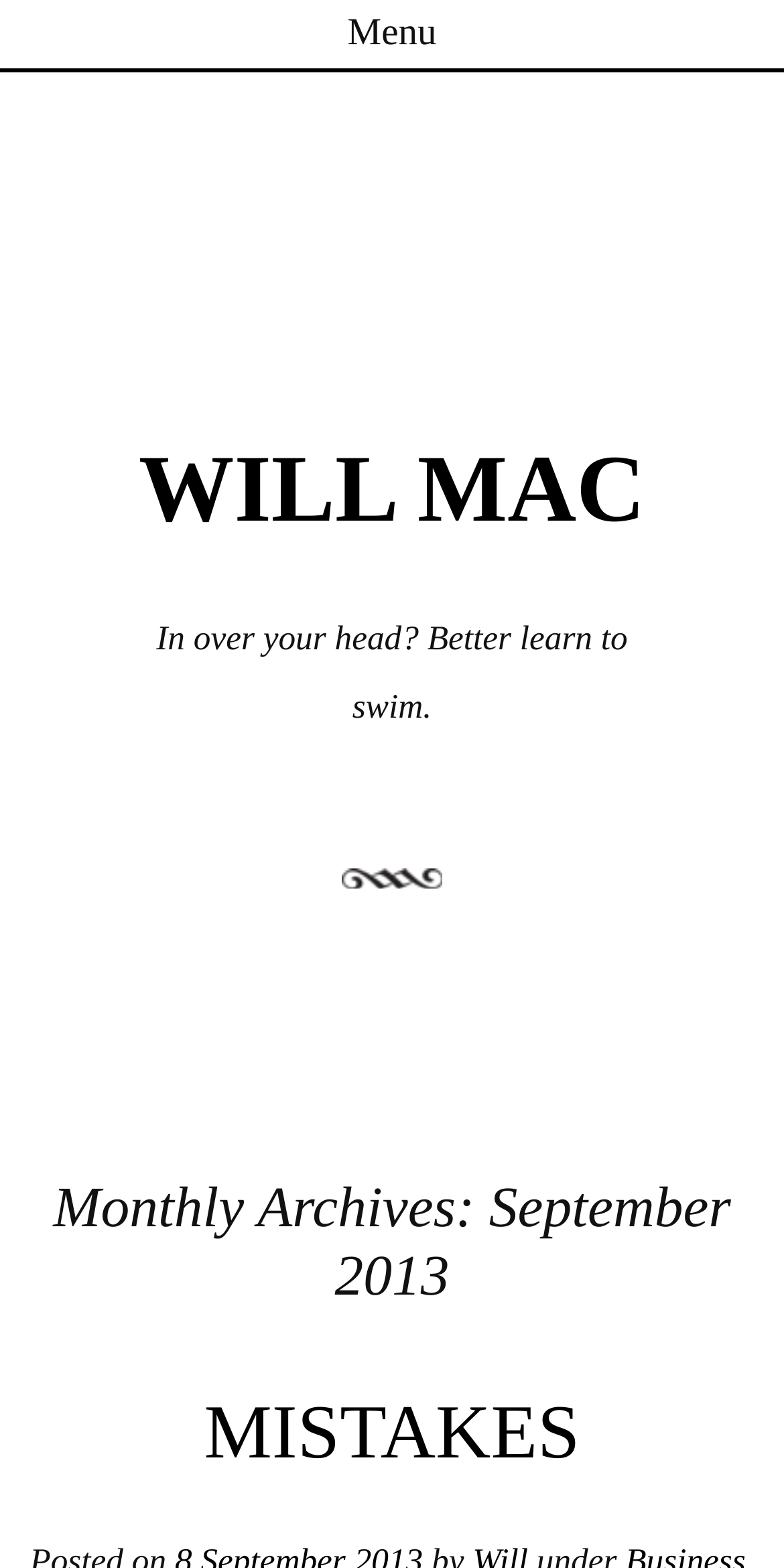What is the tagline of the webpage?
Look at the image and answer with only one word or phrase.

In over your head? Better learn to swim.